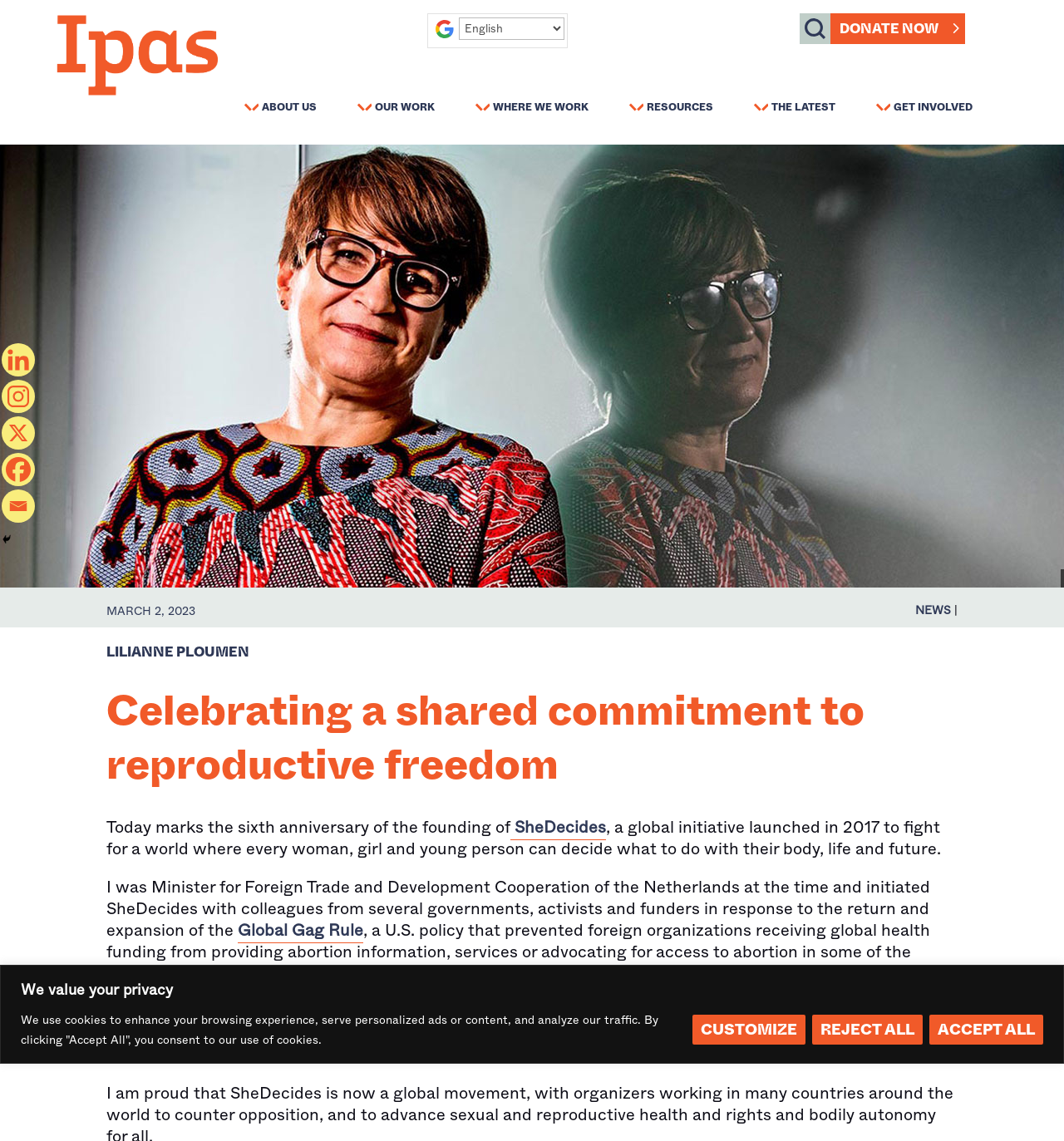Please identify the bounding box coordinates of the clickable region that I should interact with to perform the following instruction: "Read about us". The coordinates should be expressed as four float numbers between 0 and 1, i.e., [left, top, right, bottom].

[0.215, 0.082, 0.313, 0.099]